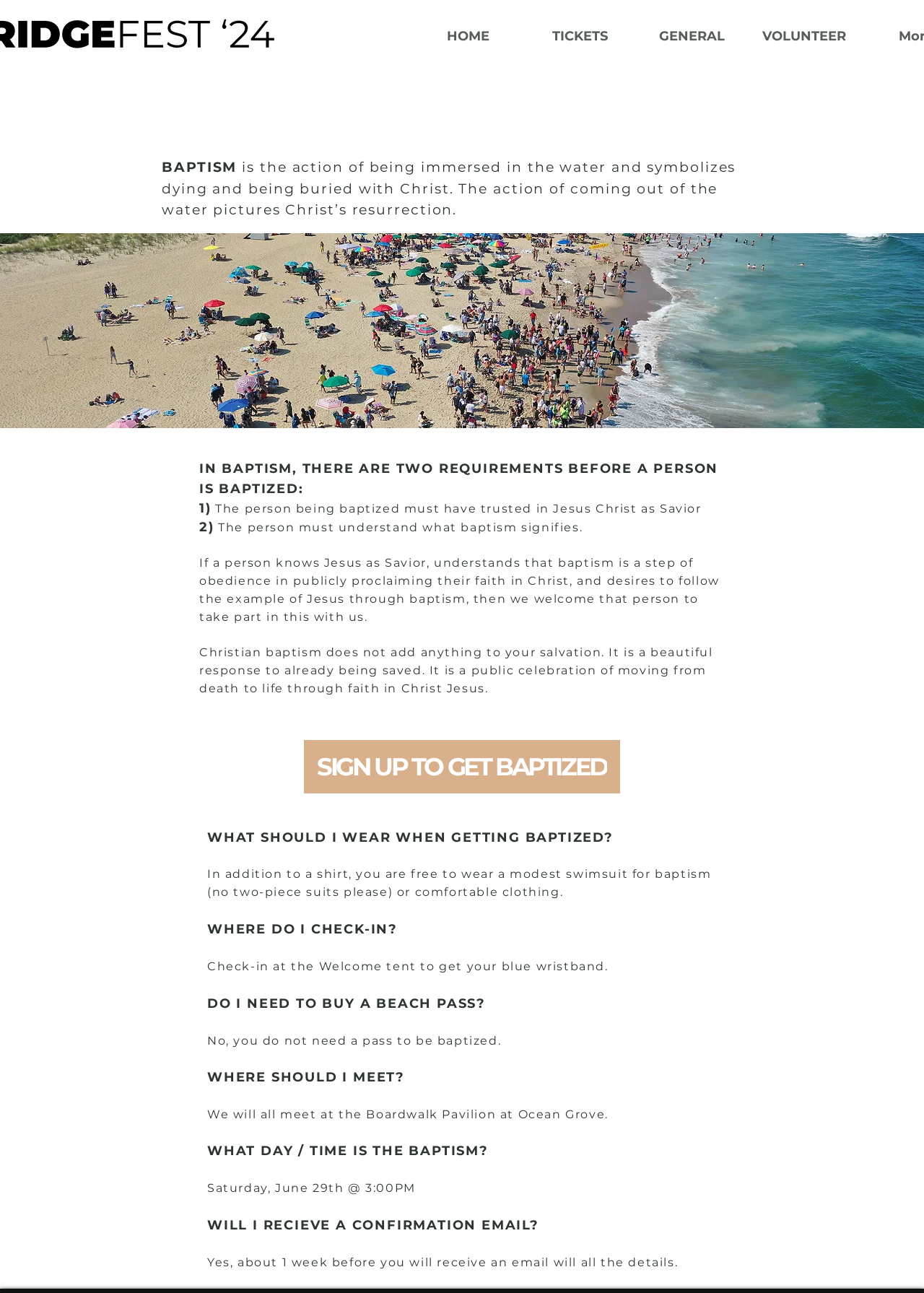Analyze the image and answer the question with as much detail as possible: 
Do I need a beach pass to be baptized?

The webpage explicitly states that you do not need a pass to be baptized.